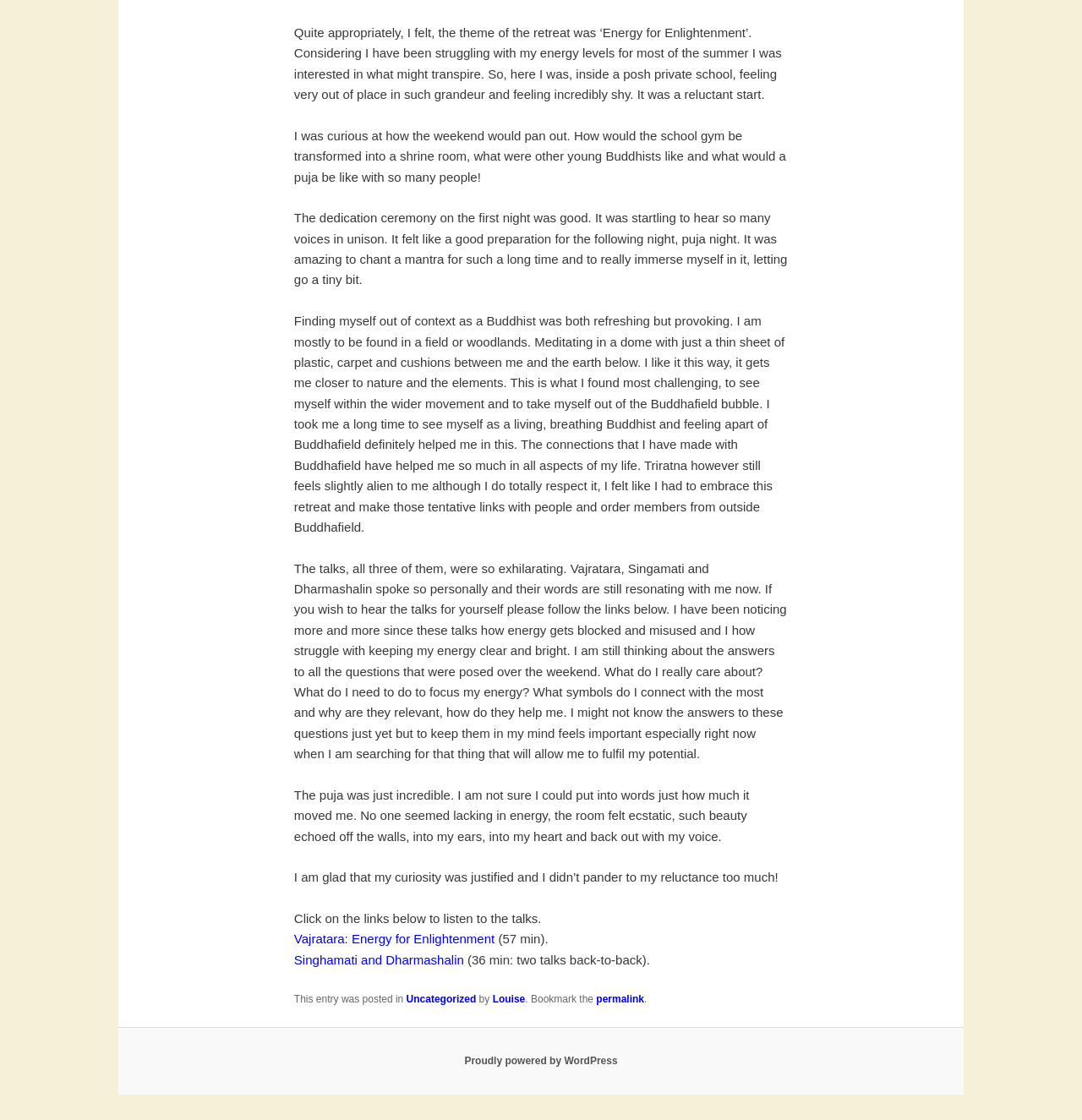Answer the question in one word or a short phrase:
How many talks are mentioned on the webpage?

Three